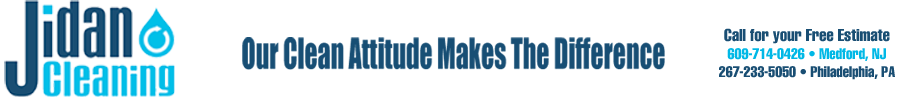What is the theme of the logo?
Using the visual information, reply with a single word or short phrase.

Cleanliness